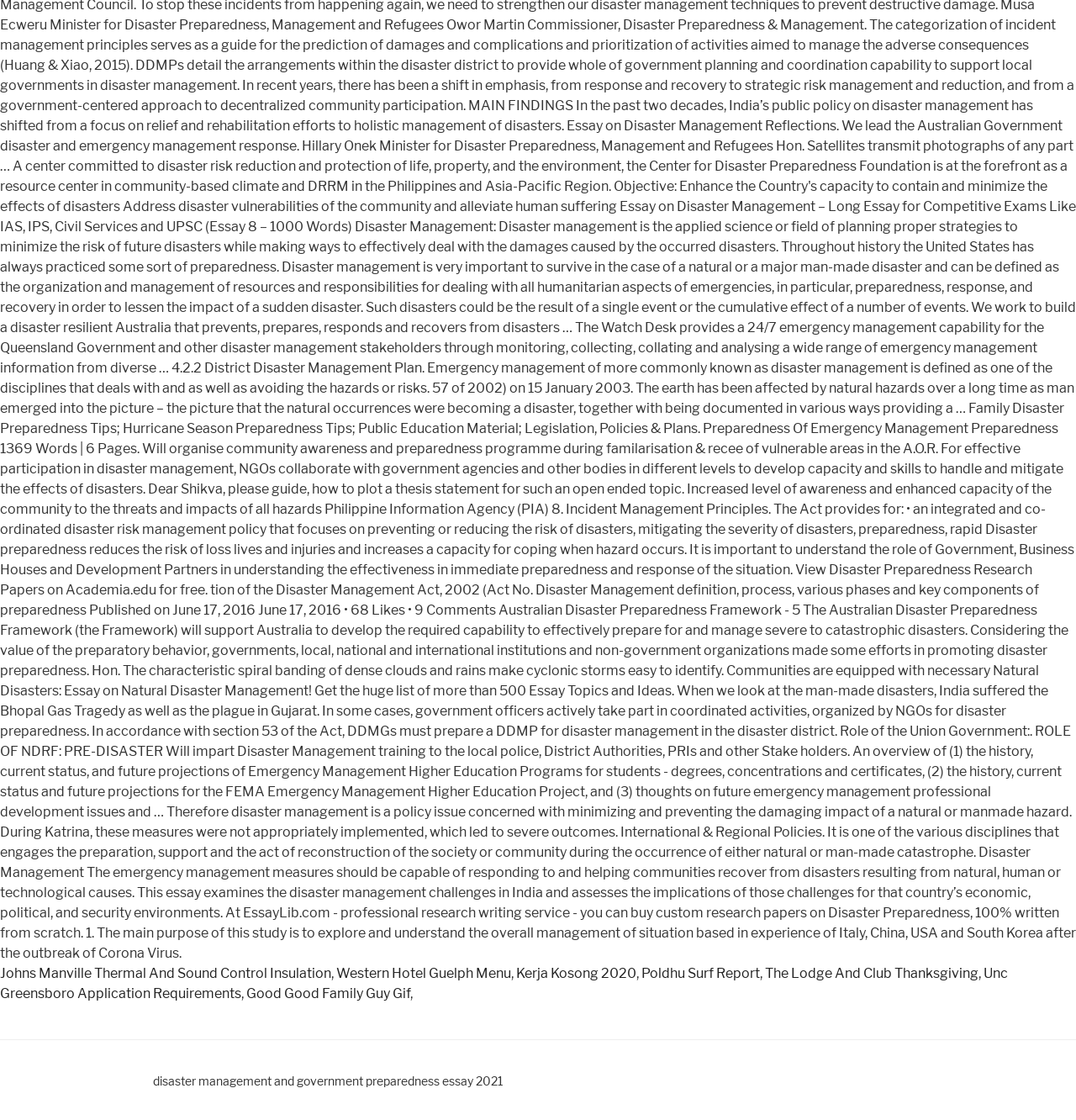Give the bounding box coordinates for the element described as: "Plastic Surgery (7)".

None